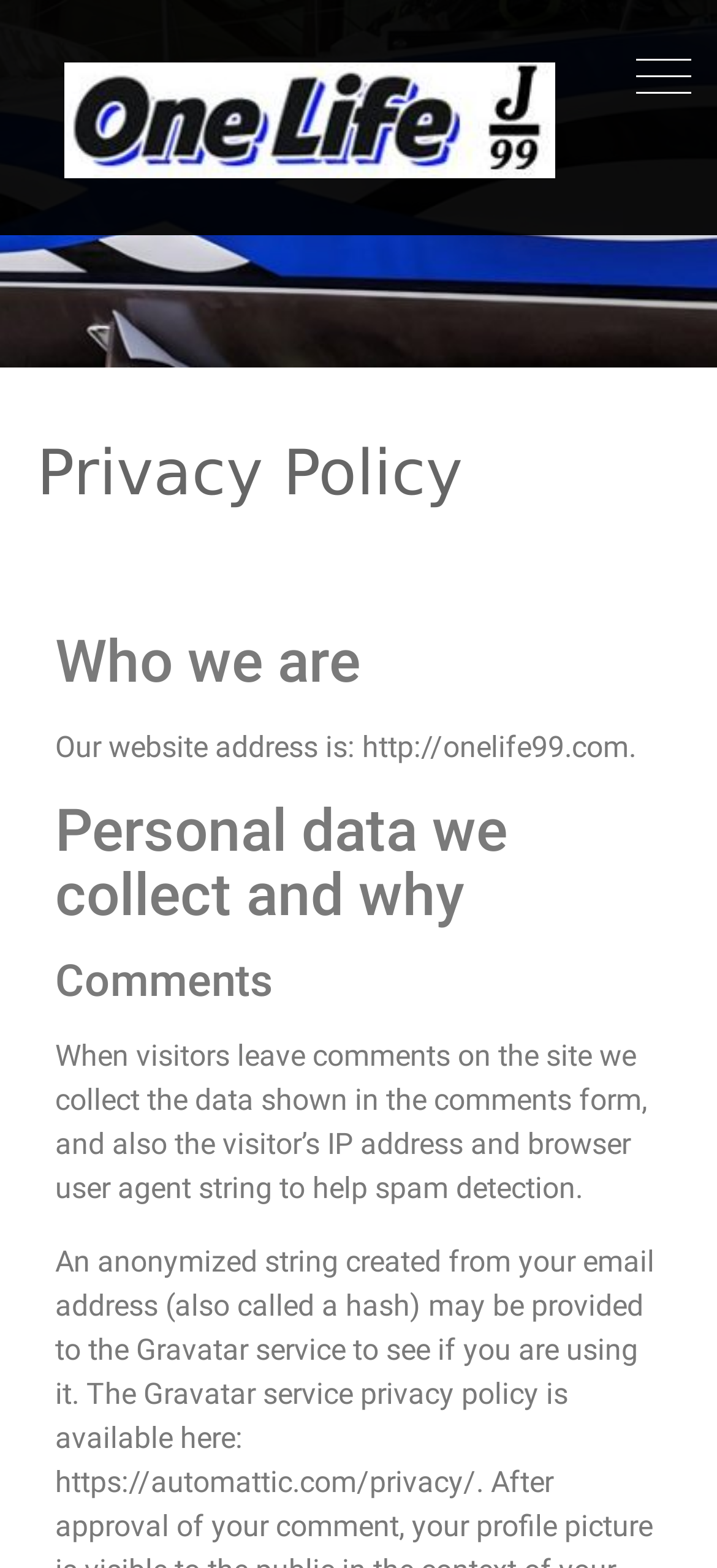What is the website's address?
Please provide a single word or phrase in response based on the screenshot.

http://onelife99.com